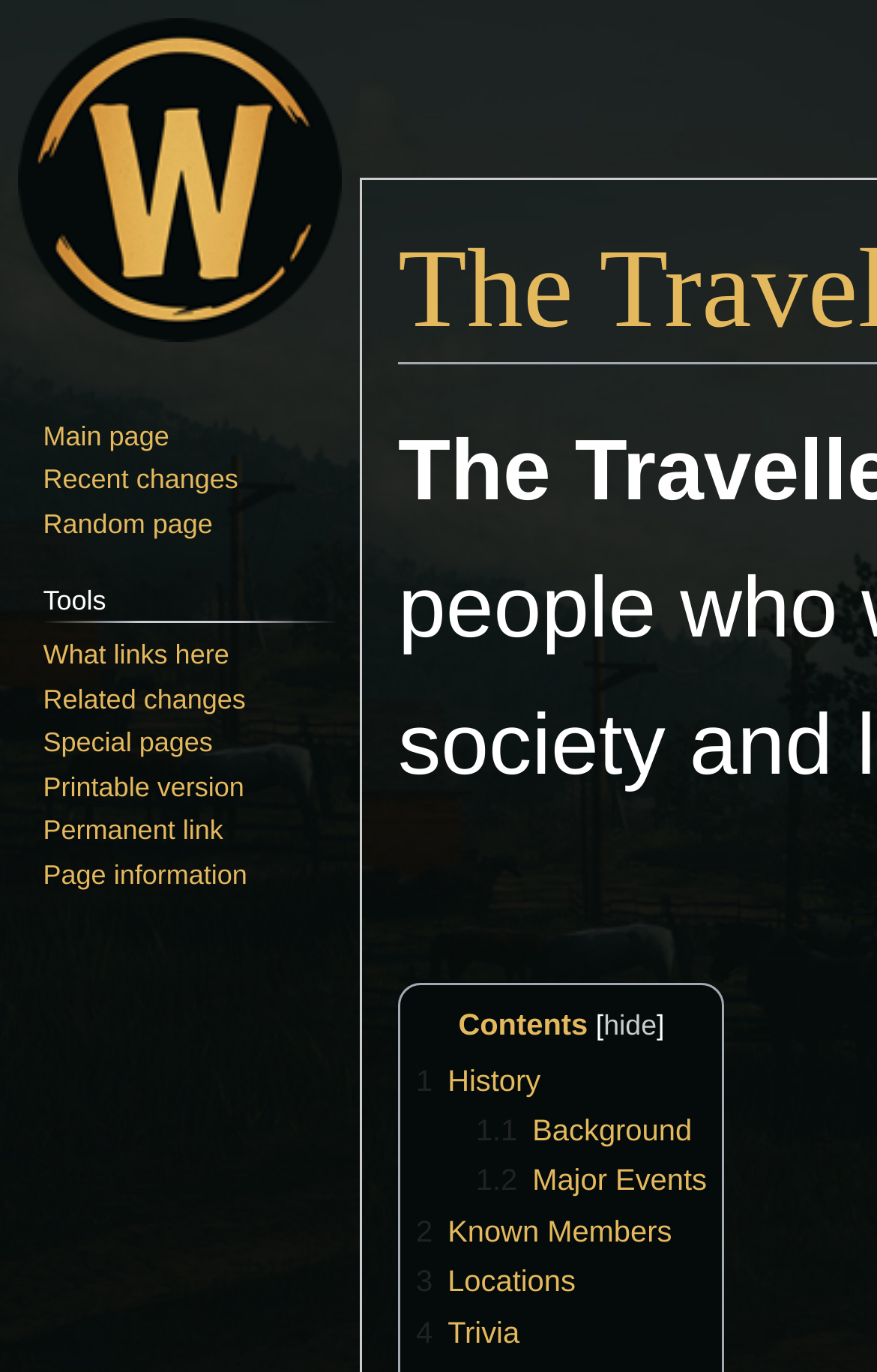What is the first link in the navigation section?
Ensure your answer is thorough and detailed.

By examining the navigation section, I found that the first link is 'Main page' which has a key shortcut of Alt+z.